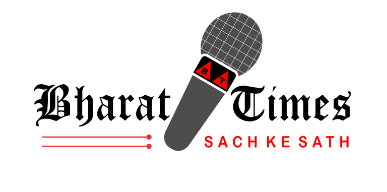Please answer the following question using a single word or phrase: 
What does the tagline 'Sach Ke Sath' mean?

With Truth